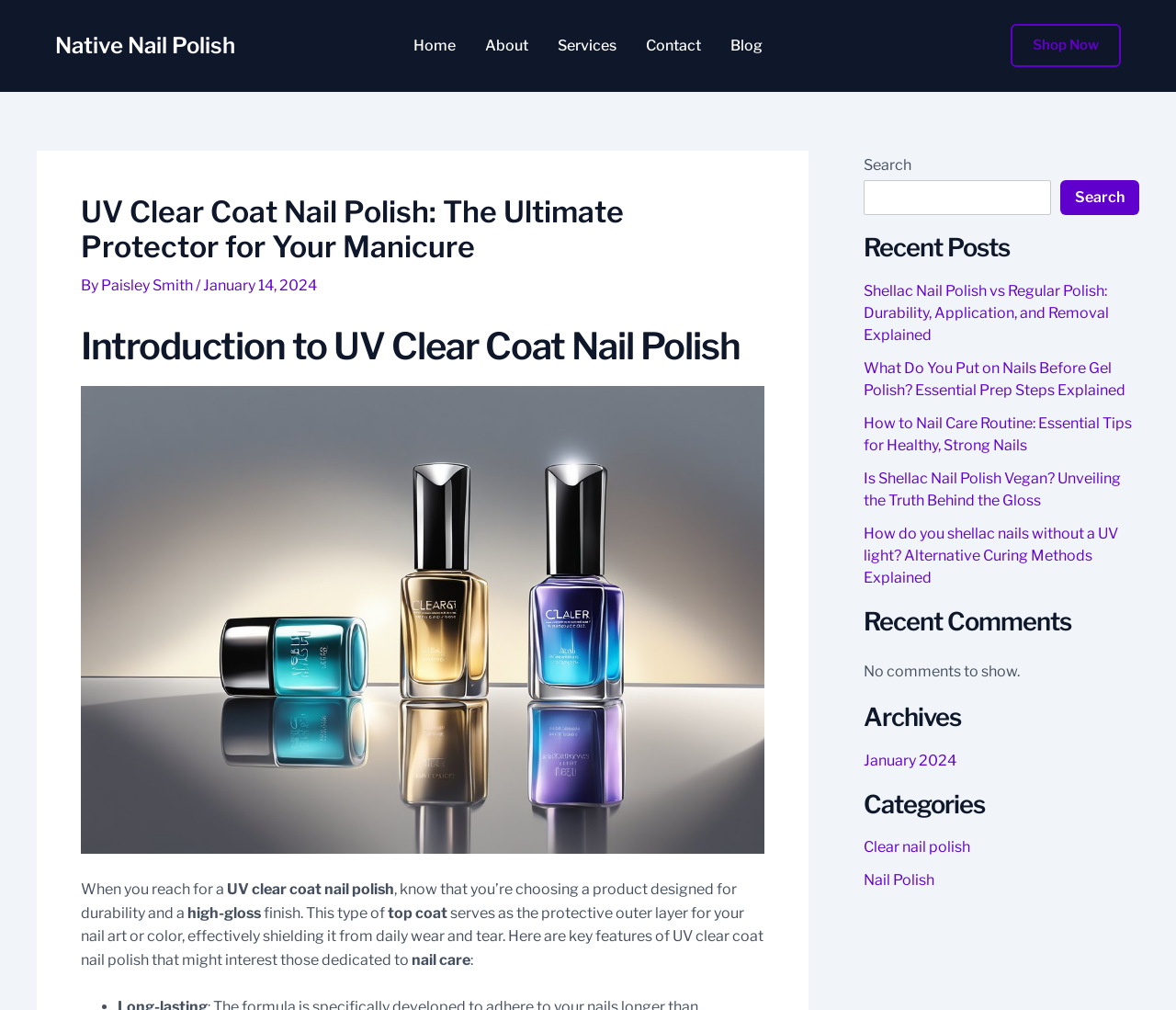Respond to the following query with just one word or a short phrase: 
What is the purpose of UV clear coat nail polish?

Protective outer layer